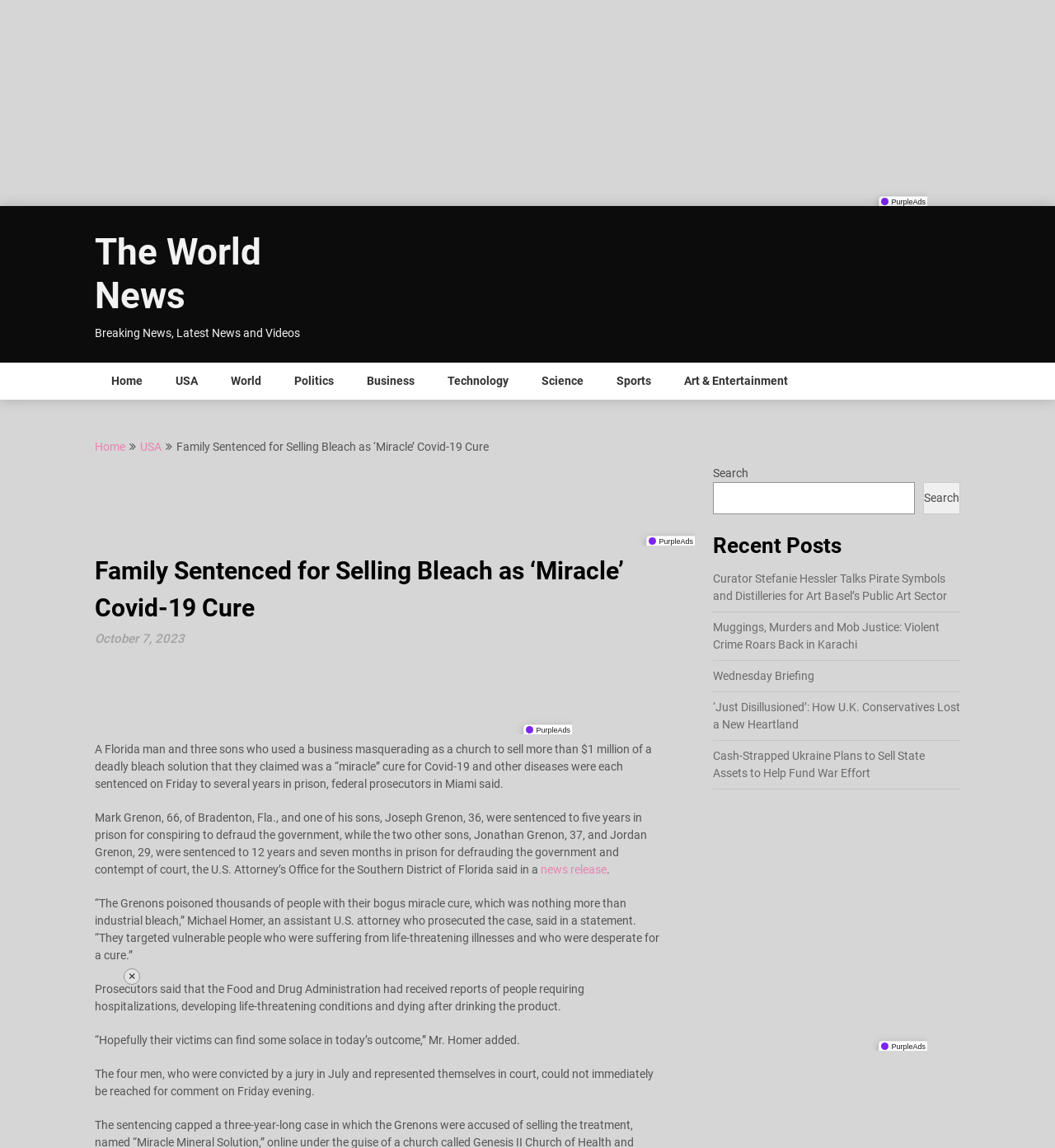Please provide a brief answer to the following inquiry using a single word or phrase:
How many years in prison was Mark Grenon sentenced to?

Five